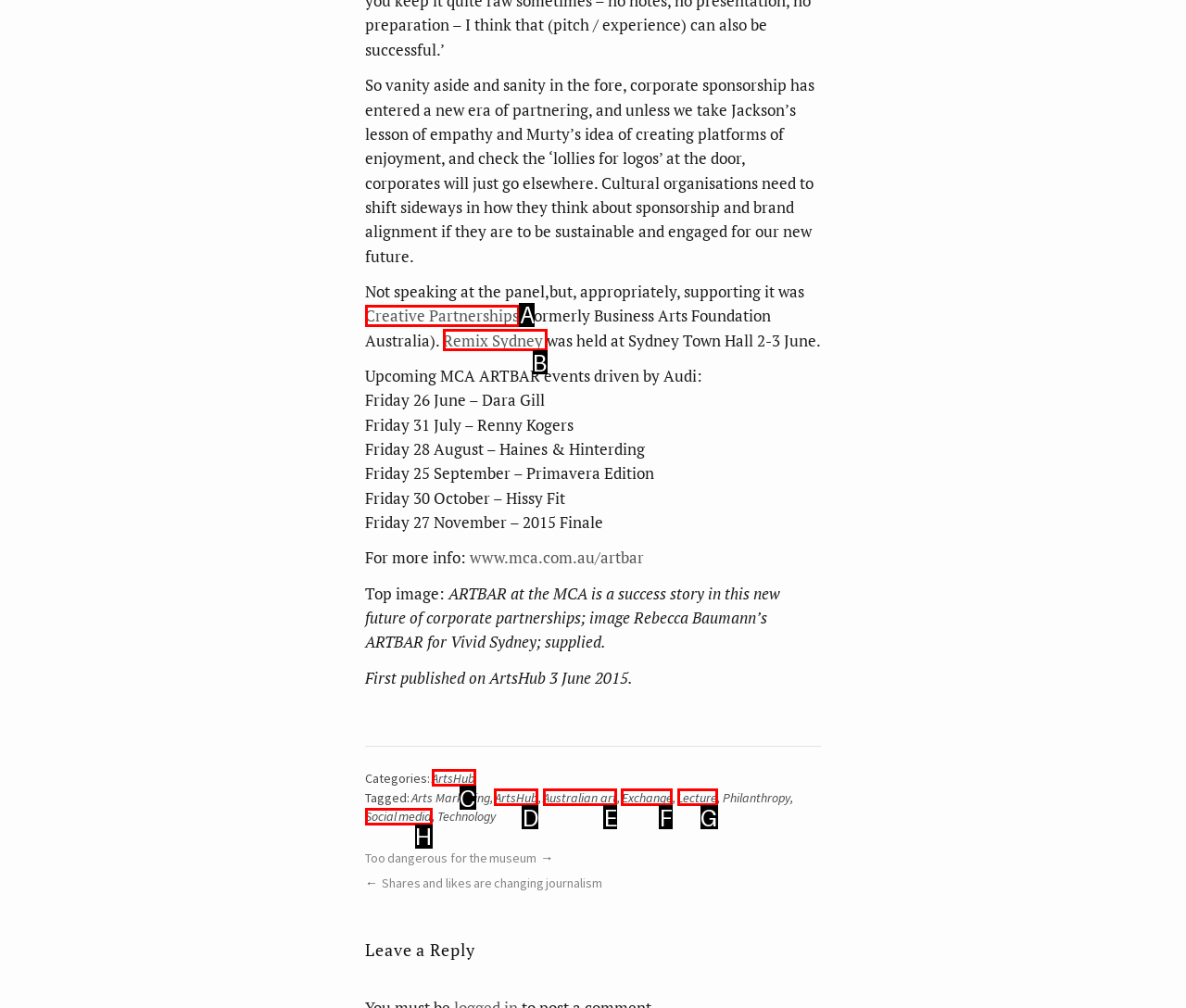Determine which UI element you should click to perform the task: Click on 'Creative Partnerships'
Provide the letter of the correct option from the given choices directly.

A